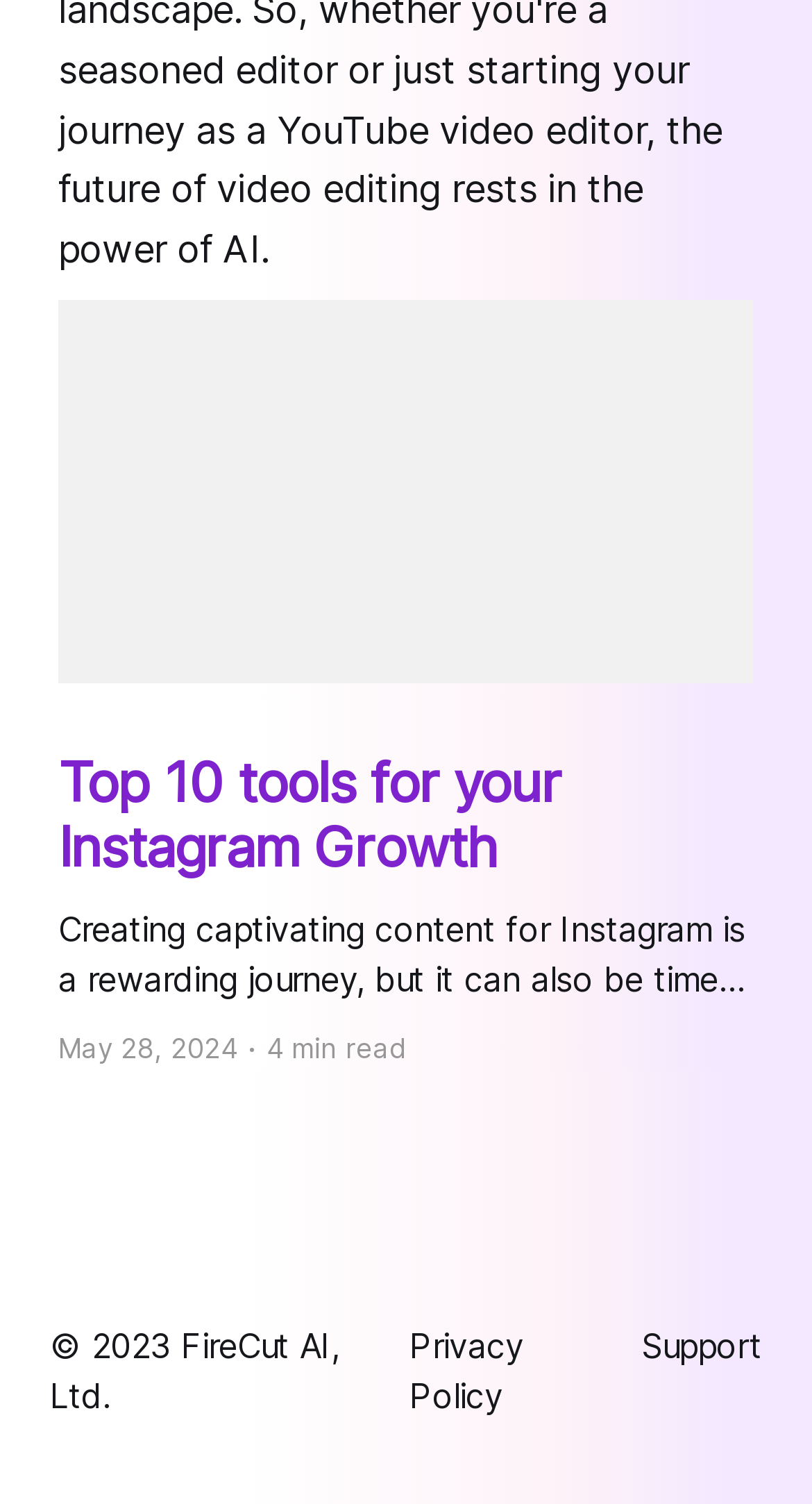Answer this question using a single word or a brief phrase:
What is the date of publication of the article?

May 28, 2024